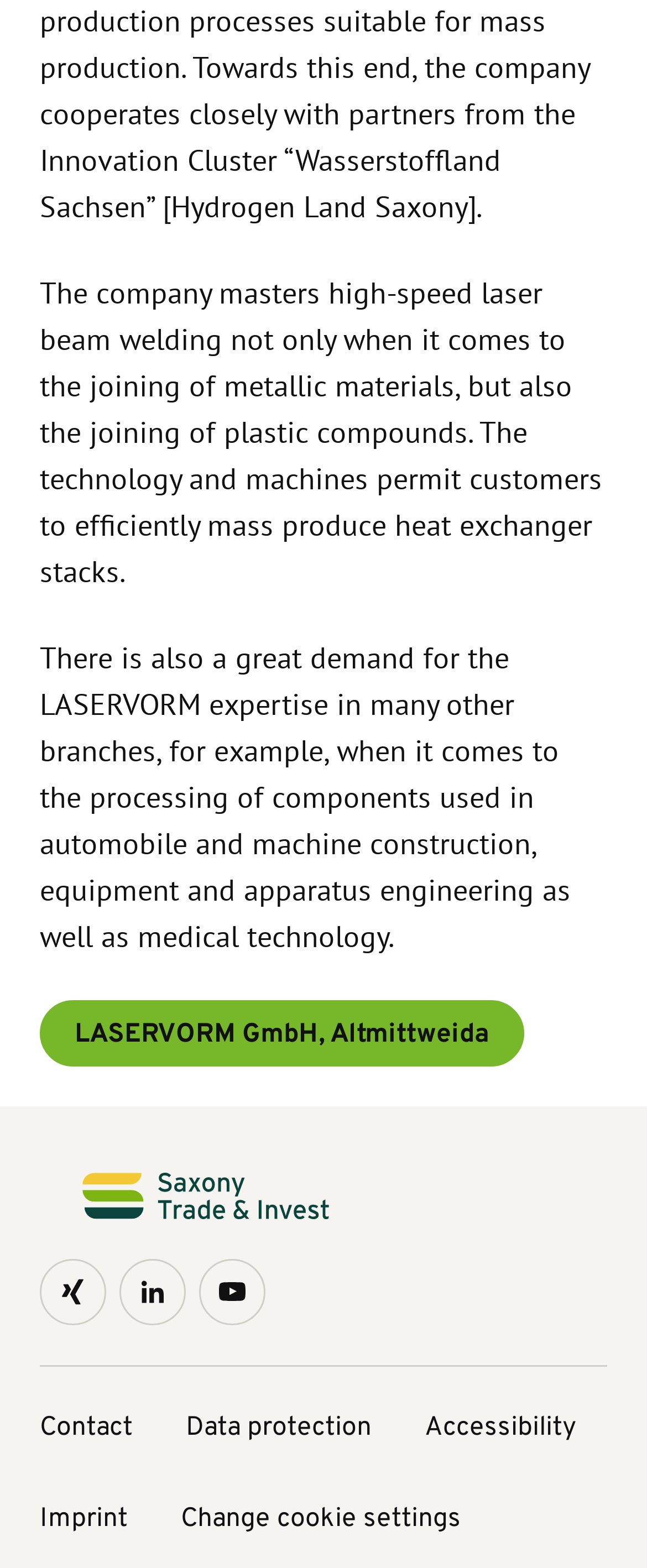With reference to the screenshot, provide a detailed response to the question below:
What is the name of the company mentioned on the webpage?

The link element with ID 132 contains the text 'LASERVORM GmbH, Altmittweida', which suggests that LASERVORM GmbH is the name of the company.